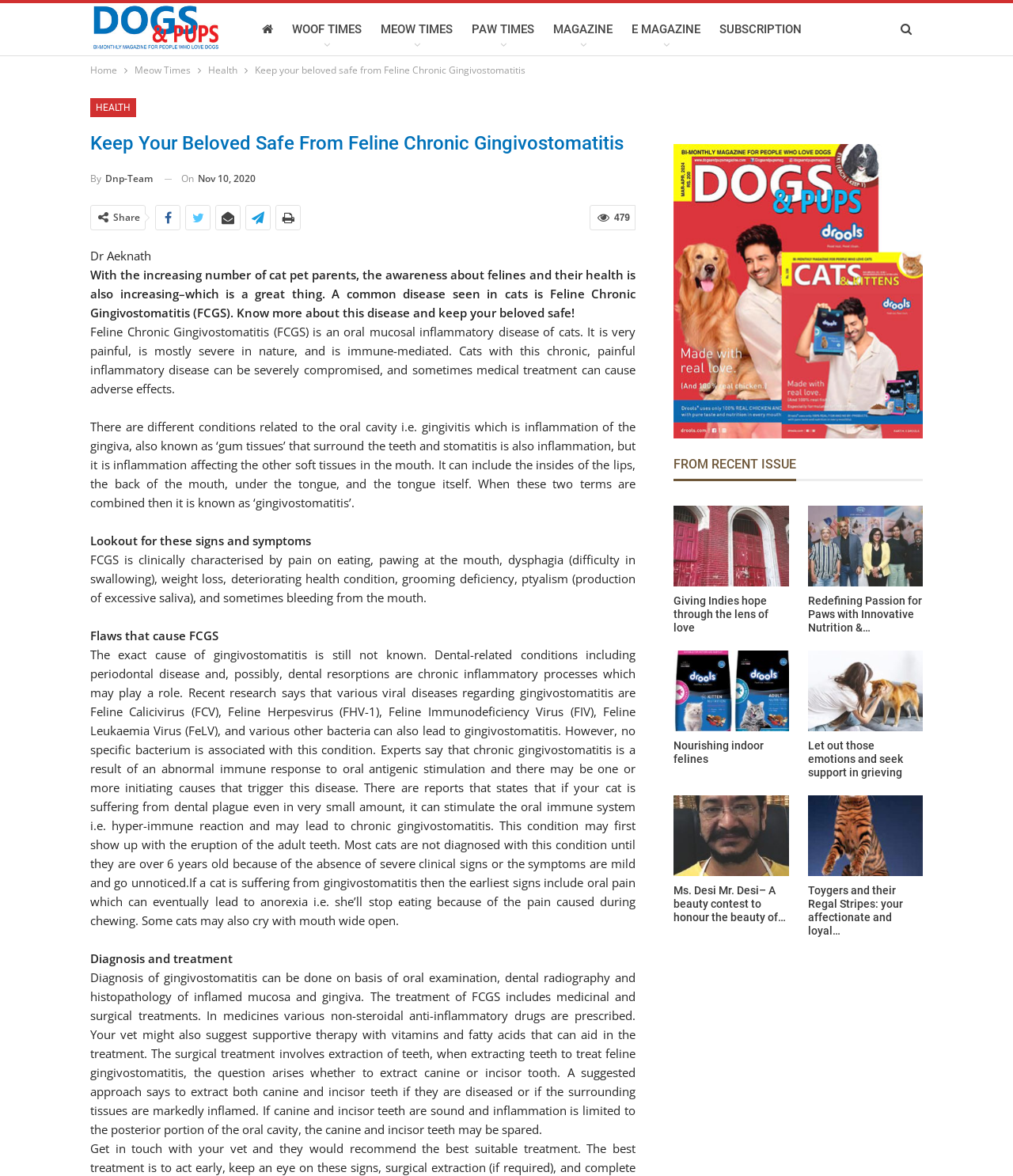Provide the bounding box coordinates for the UI element that is described as: "Woof Times".

[0.283, 0.003, 0.363, 0.047]